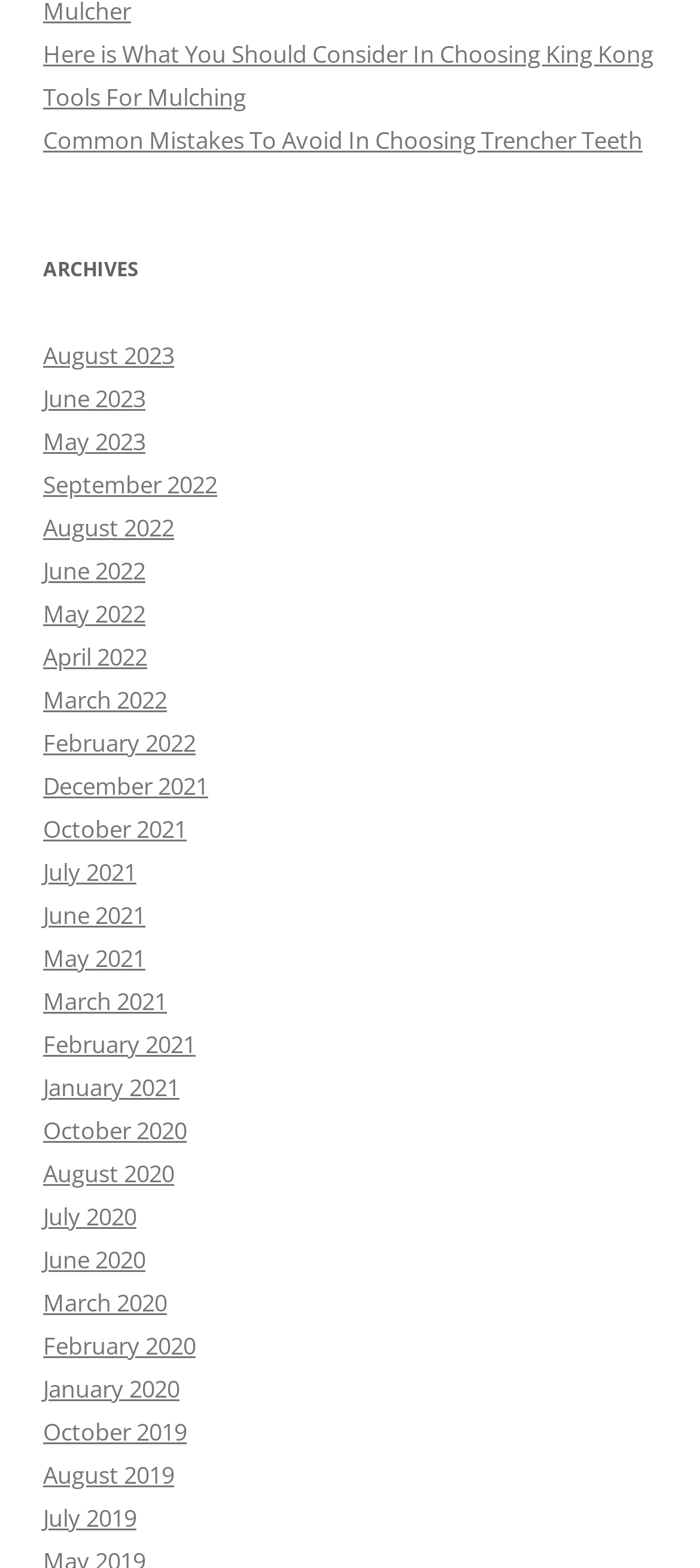What is the title of the first link?
Give a single word or phrase answer based on the content of the image.

Here is What You Should Consider In Choosing King Kong Tools For Mulching